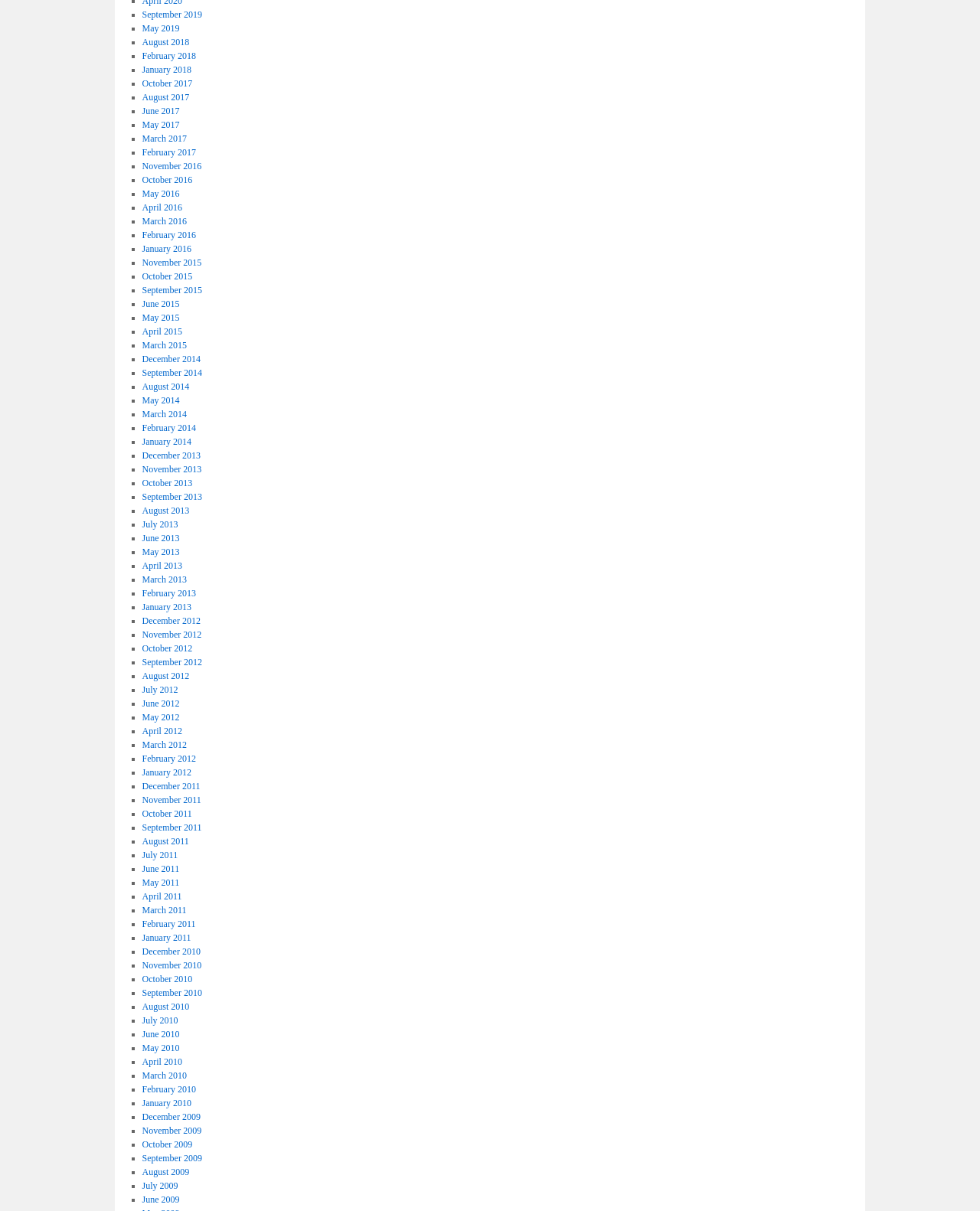Bounding box coordinates are specified in the format (top-left x, top-left y, bottom-right x, bottom-right y). All values are floating point numbers bounded between 0 and 1. Please provide the bounding box coordinate of the region this sentence describes: September 2015

[0.145, 0.235, 0.206, 0.244]